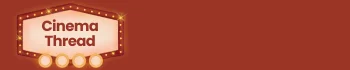Provide a single word or phrase to answer the given question: 
What type of lighting is used to accent the marquee?

Bright yellow bulbs